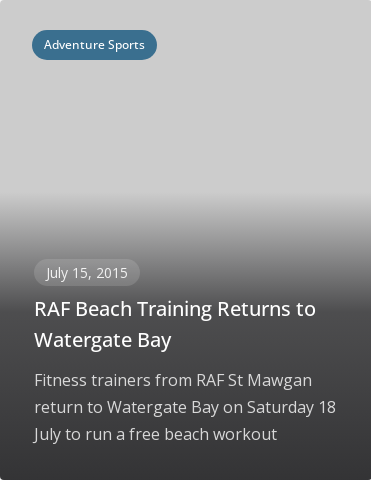Please answer the following question as detailed as possible based on the image: 
On which day is the event scheduled?

The image specifies the date of the event, which is Saturday, July 18. This information is clearly stated in the graphic, making it easy to determine the day of the event.